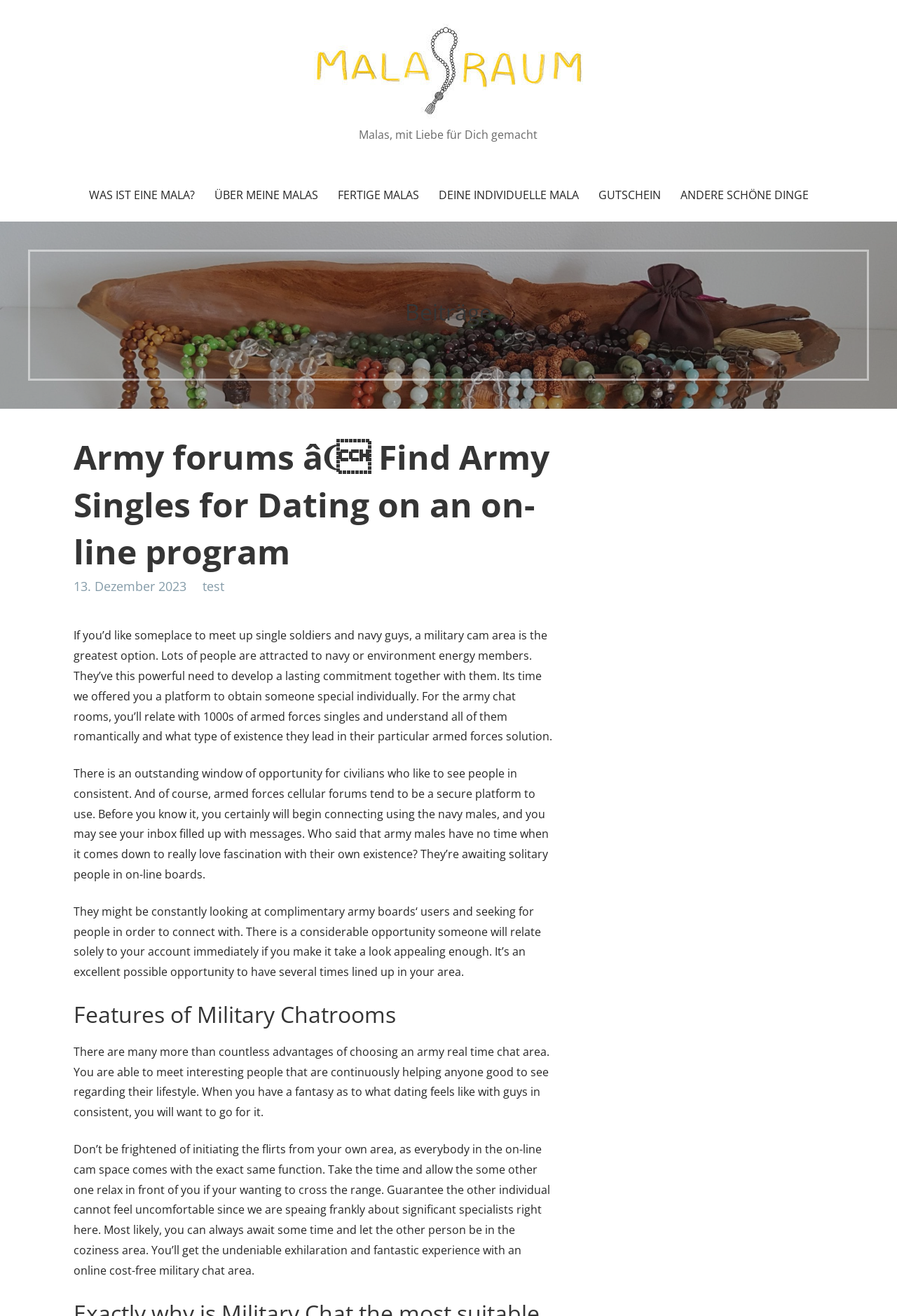Generate a detailed explanation of the webpage's features and information.

The webpage appears to be a dating platform specifically designed for army singles. At the top, there is a link with no text, followed by a static text "Malas, mit Liebe für Dich gemacht" which is centered on the page. Below this, there are six links in a row, labeled "WAS IST EINE MALA?", "ÜBER MEINE MALAS", "FERTIGE MALAS", "DEINE INDIVIDUELLE MALA", "GUTSCHEIN", and "ANDERE SCHÖNE DINGE".

Further down, there is a heading "Beiträge" which translates to "Posts" or "Articles". Below this heading, there is a section with a header that repeats the title of the webpage "Army forums — Find Army Singles for Dating on an on-line program". This section contains several static texts and links. There is a date "13. Dezember 2023" followed by a link labeled "test". 

The main content of the page consists of three paragraphs of text. The first paragraph explains the purpose of the platform, which is to connect single soldiers and navy guys with civilians who are interested in them. The second paragraph highlights the benefits of using military chat rooms, which provide a secure platform for civilians to connect with army personnel. The third paragraph emphasizes the opportunities available on the platform, where users can connect with others and potentially find love.

Below these paragraphs, there is a heading "Features of Military Chatrooms" followed by two more paragraphs of text. These paragraphs discuss the advantages of using military chat rooms, including the opportunity to meet interesting people and experience the thrill of dating someone in uniform. The text also provides advice on how to initiate conversations and make connections on the platform.